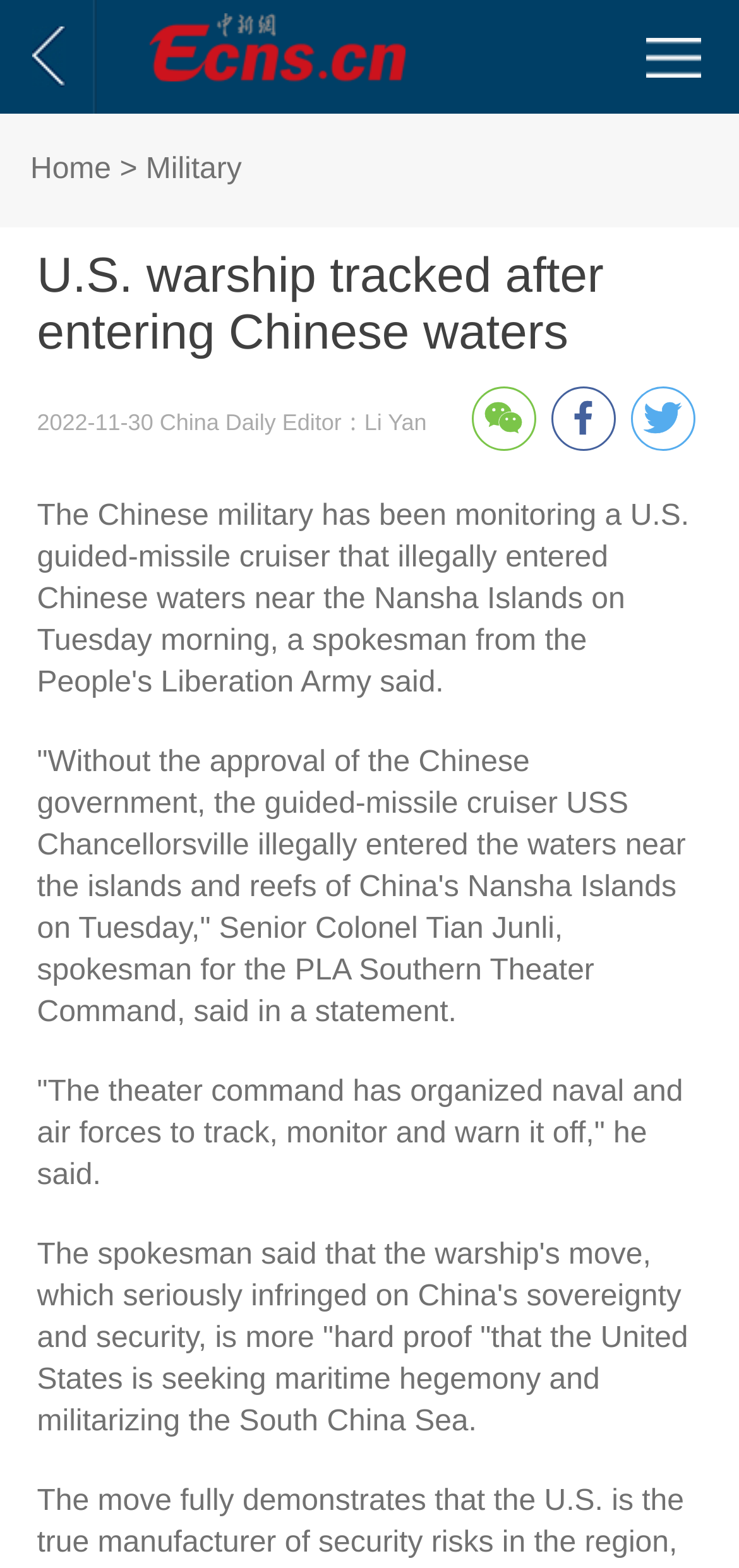Who is the spokesman for the PLA Southern Theater Command?
Please provide a detailed and thorough answer to the question.

I found the spokesman's name by reading the quote from the article, which mentions 'Senior Colonel Tian Junli, spokesman for the PLA Southern Theater Command'.